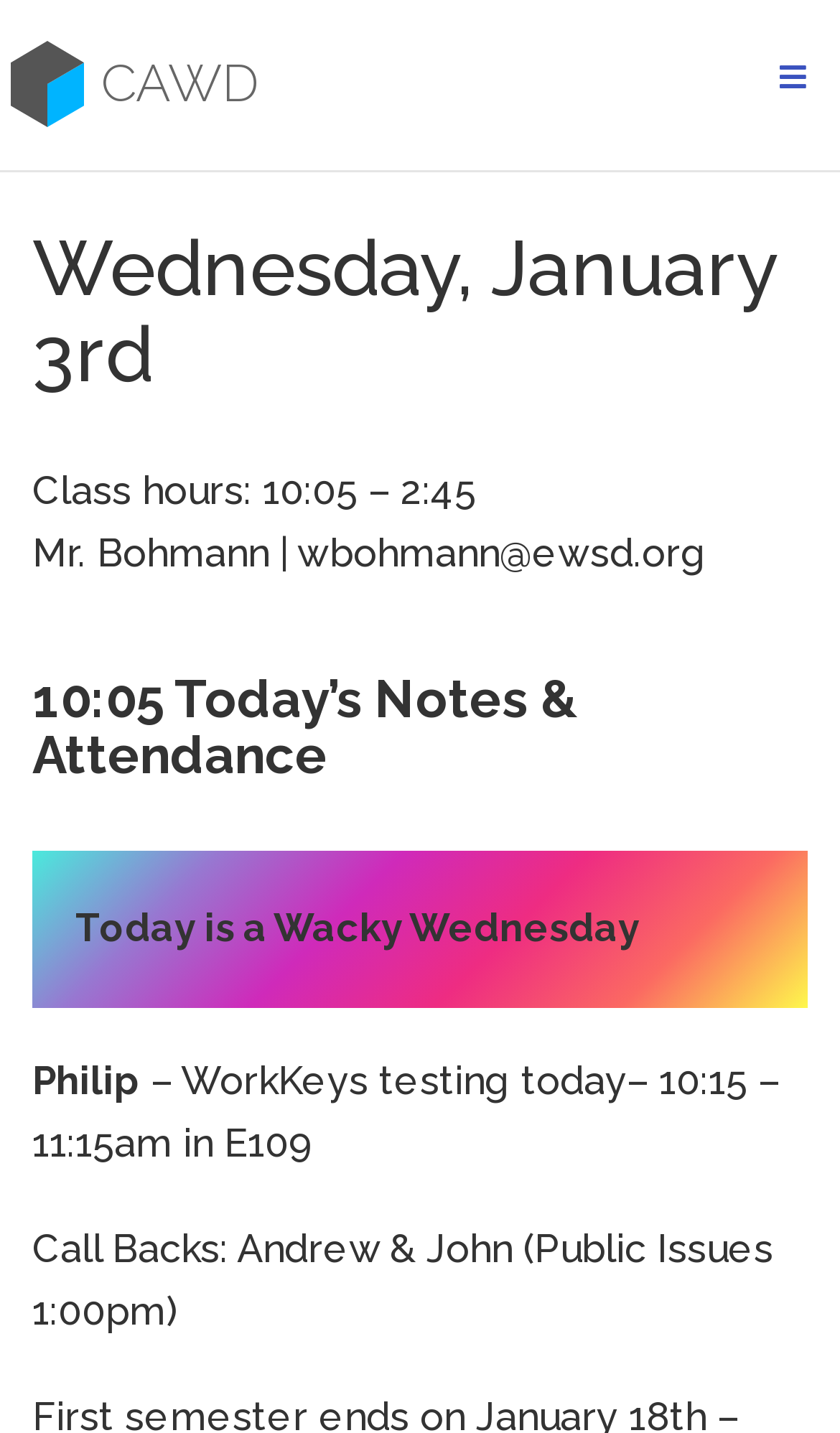Given the description "parent_node: CAWD title="Cawd"", determine the bounding box of the corresponding UI element.

[0.0, 0.018, 0.101, 0.101]